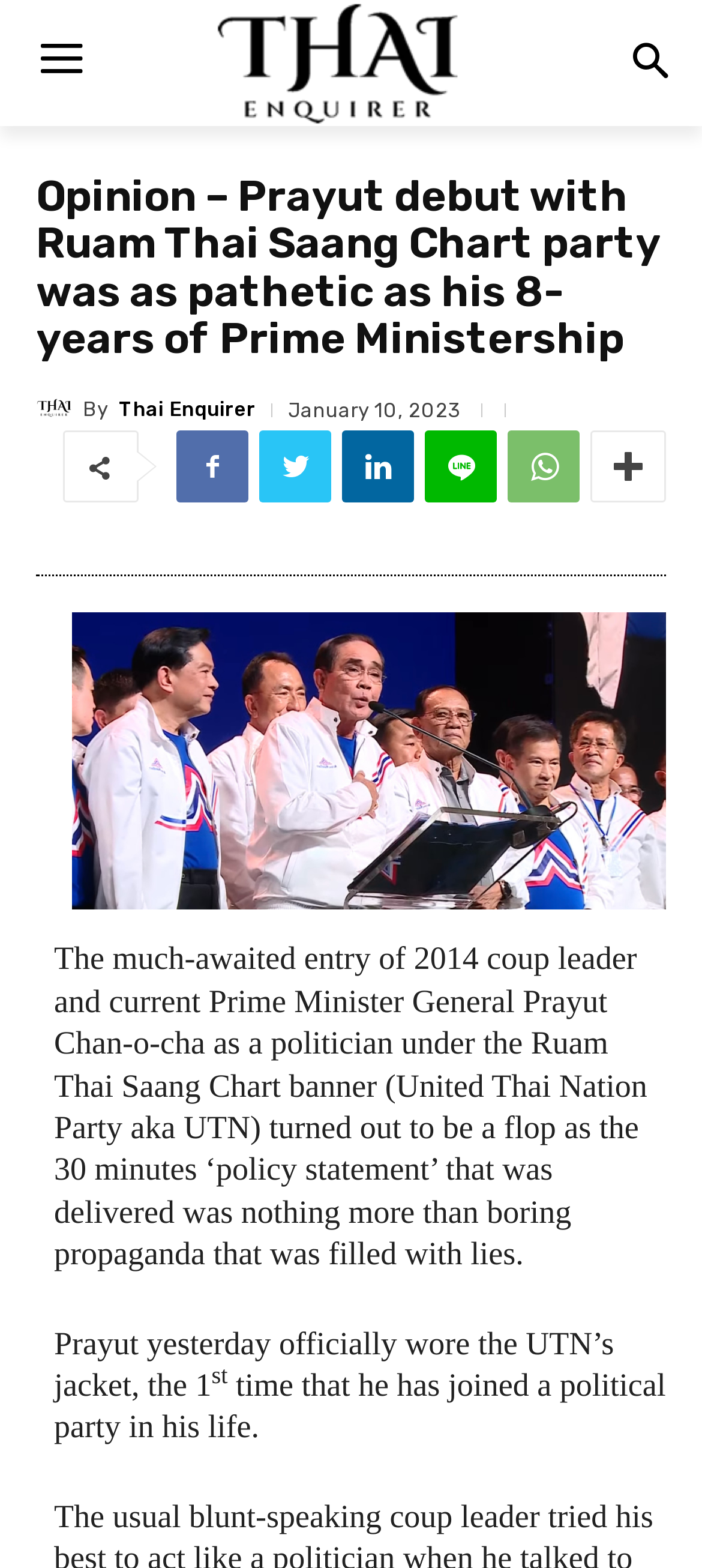What is the date of the article?
Using the information from the image, answer the question thoroughly.

The date of the article is located below the title of the article, and it is written in the format 'Month Day, Year'.